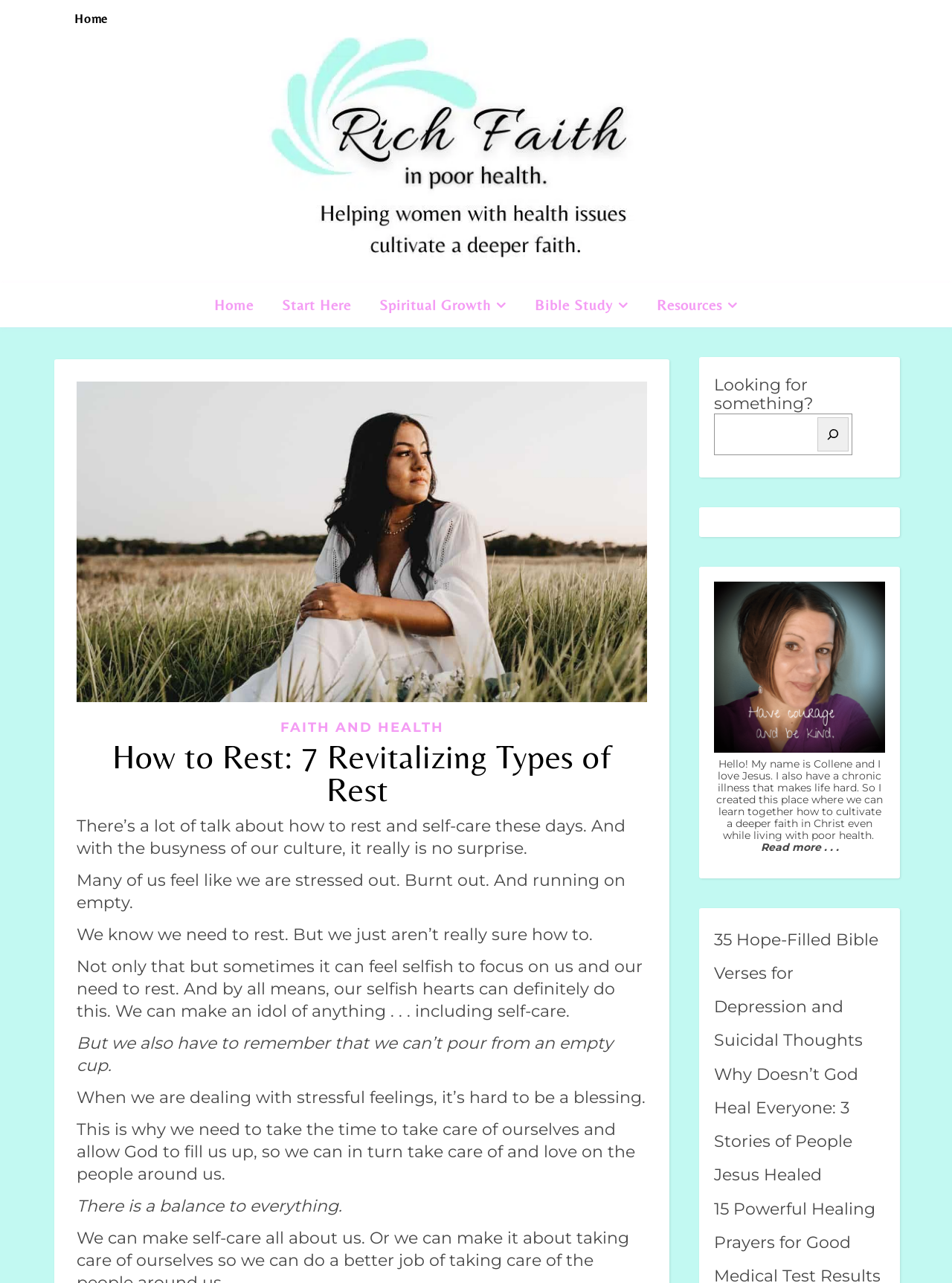Identify the coordinates of the bounding box for the element that must be clicked to accomplish the instruction: "View the '35 Hope-Filled Bible Verses for Depression and Suicidal Thoughts' article".

[0.75, 0.725, 0.923, 0.819]